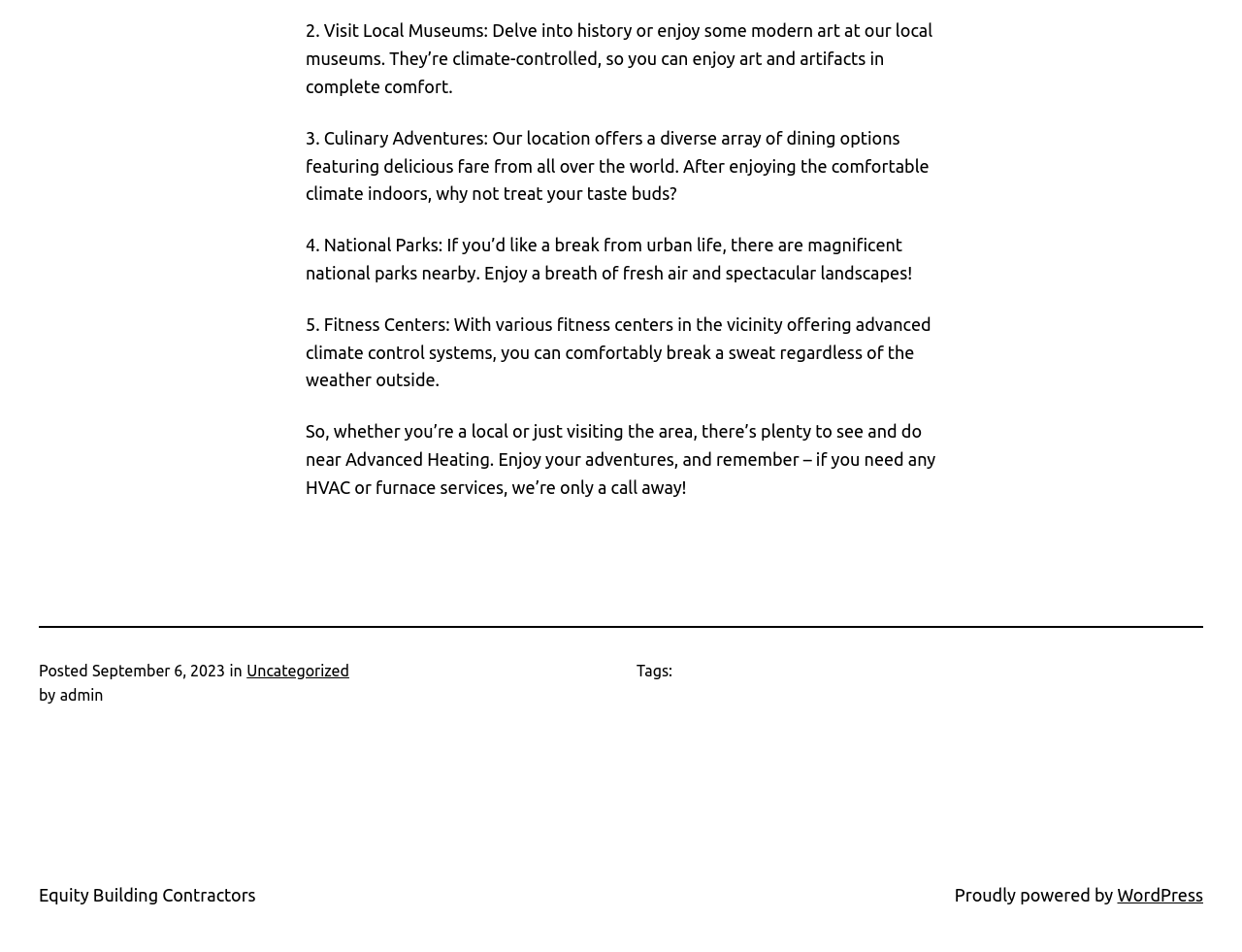Find the bounding box of the element with the following description: "WordPress". The coordinates must be four float numbers between 0 and 1, formatted as [left, top, right, bottom].

[0.9, 0.93, 0.969, 0.951]